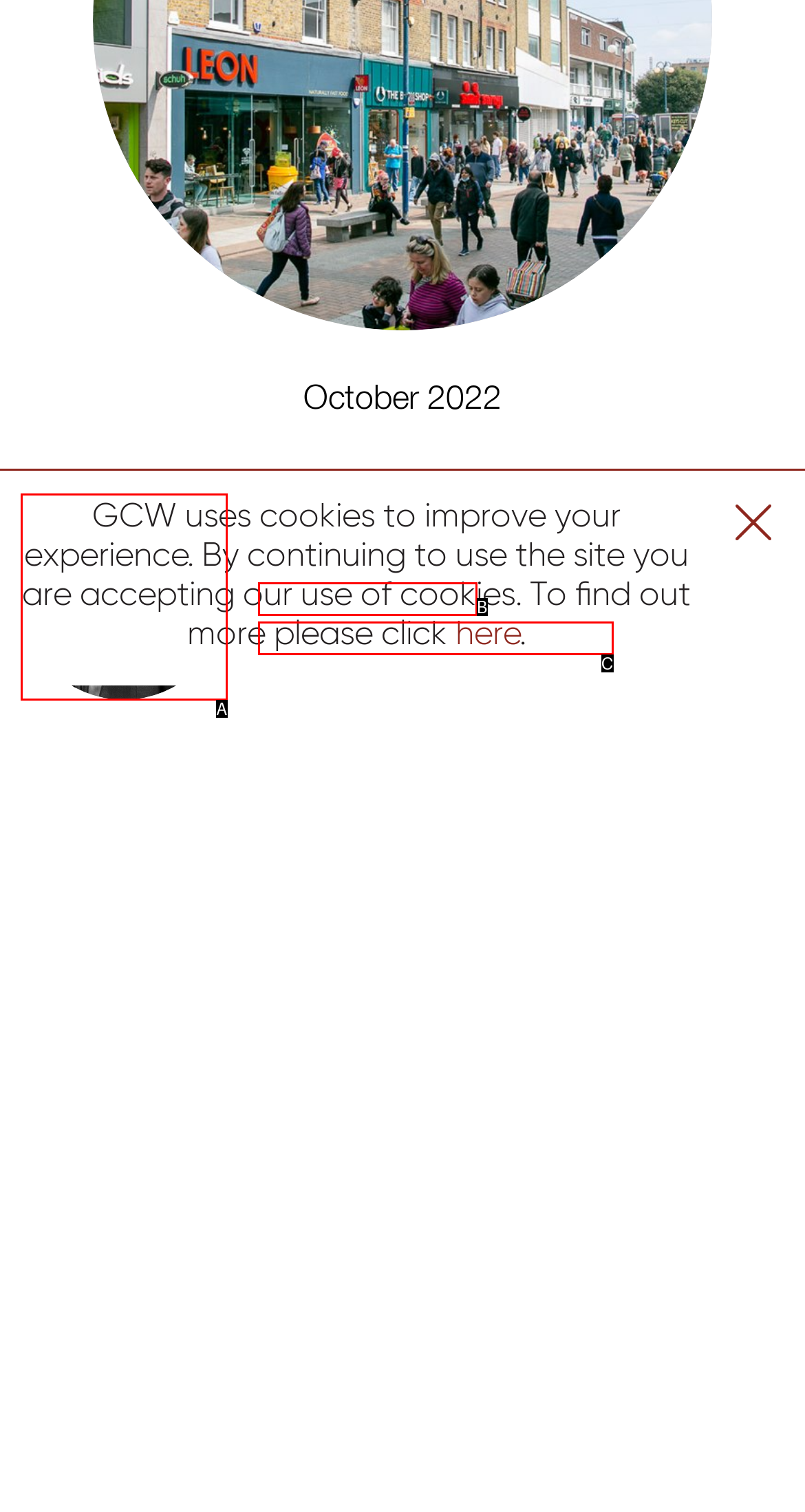From the given choices, indicate the option that best matches: oliver.horton@gcw.co.uk
State the letter of the chosen option directly.

C